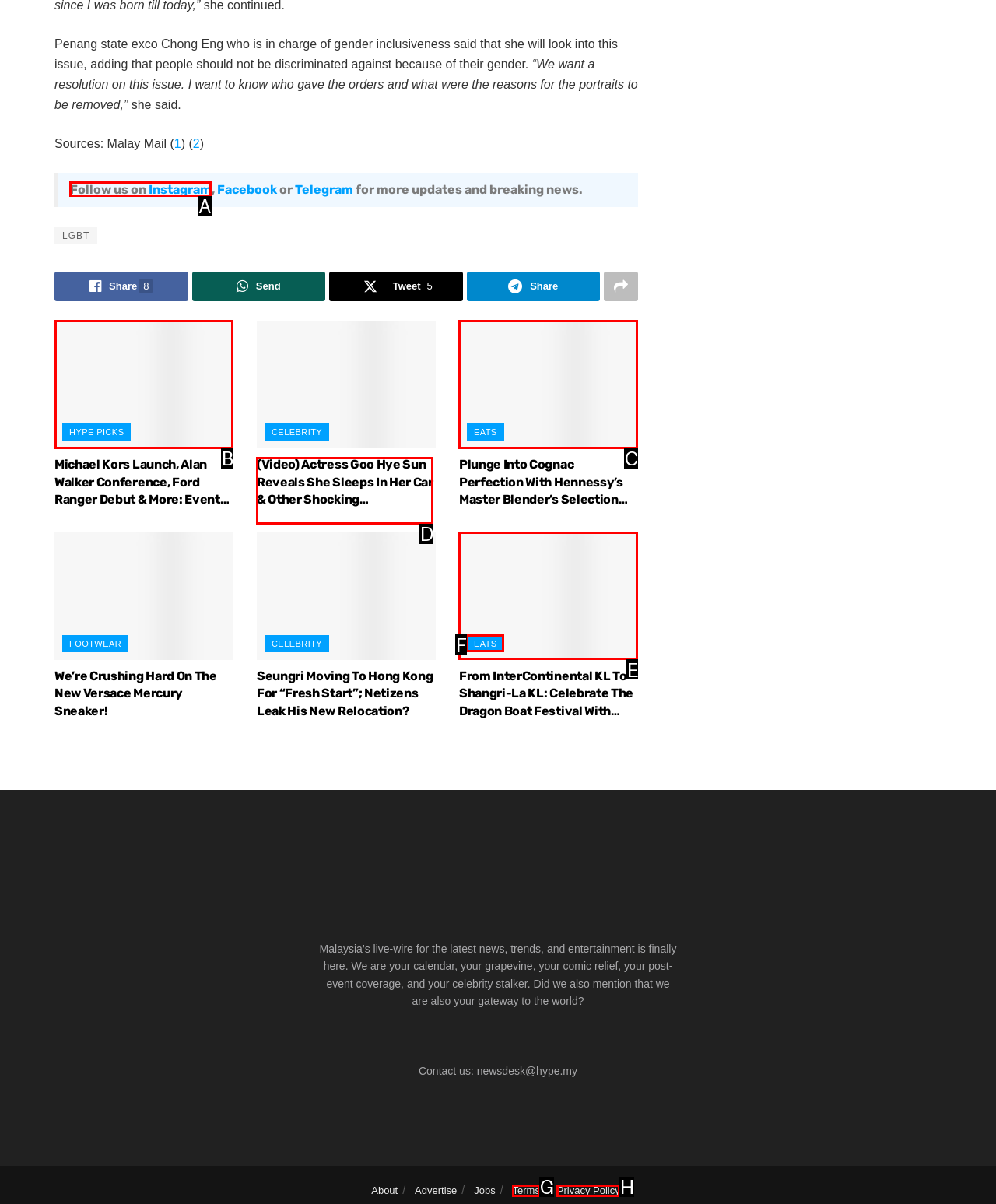Identify the correct UI element to click on to achieve the task: Follow HYPE on Instagram. Provide the letter of the appropriate element directly from the available choices.

A